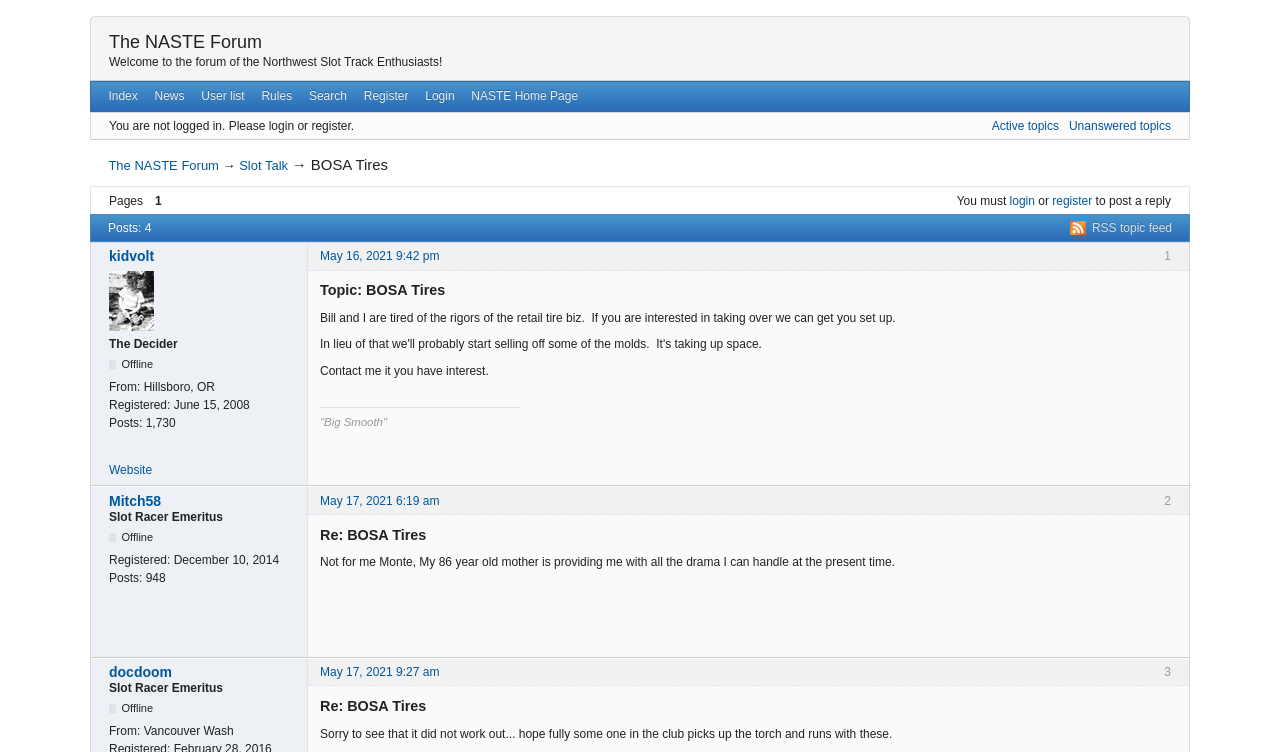Using the webpage screenshot, find the UI element described by Index. Provide the bounding box coordinates in the format (top-left x, top-left y, bottom-right x, bottom-right y), ensuring all values are floating point numbers between 0 and 1.

[0.078, 0.109, 0.114, 0.147]